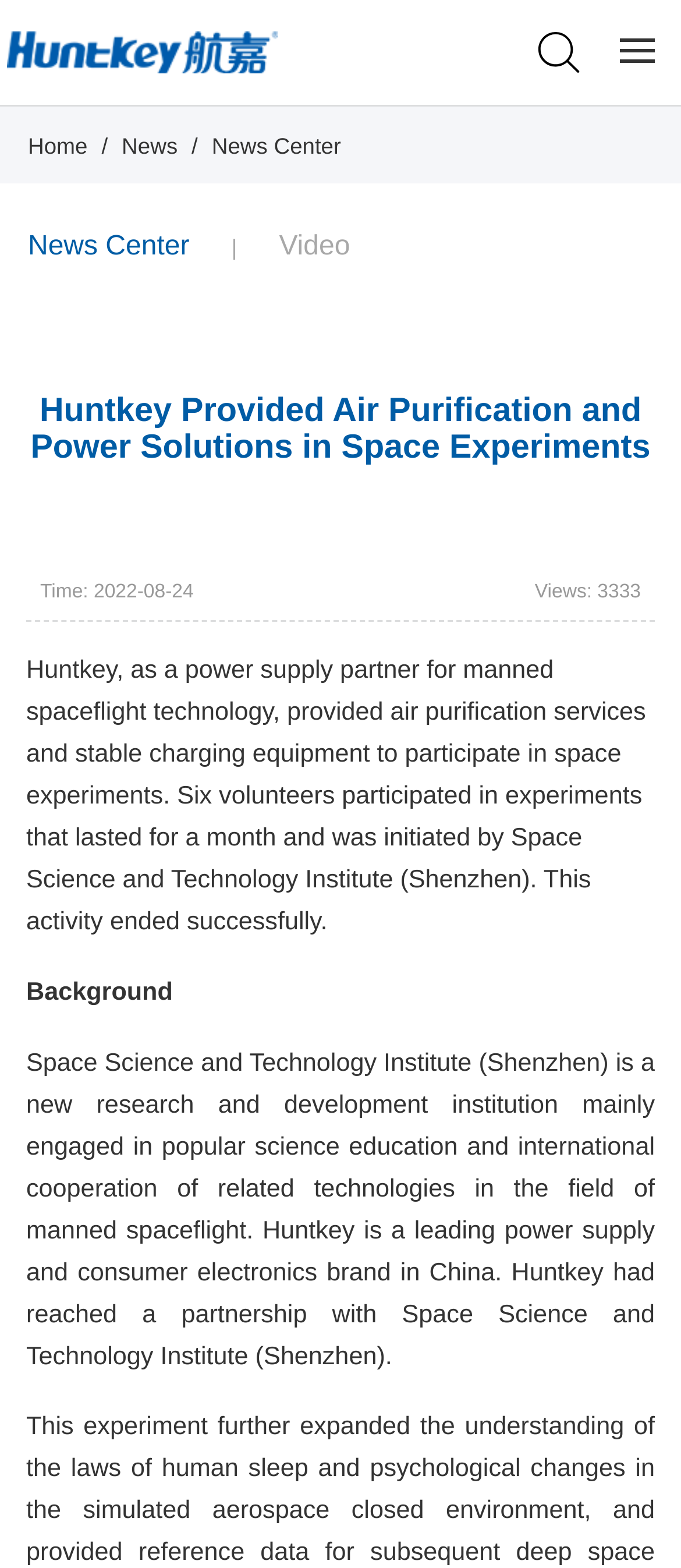How many volunteers participated in the space experiment?
Using the visual information, answer the question in a single word or phrase.

Six